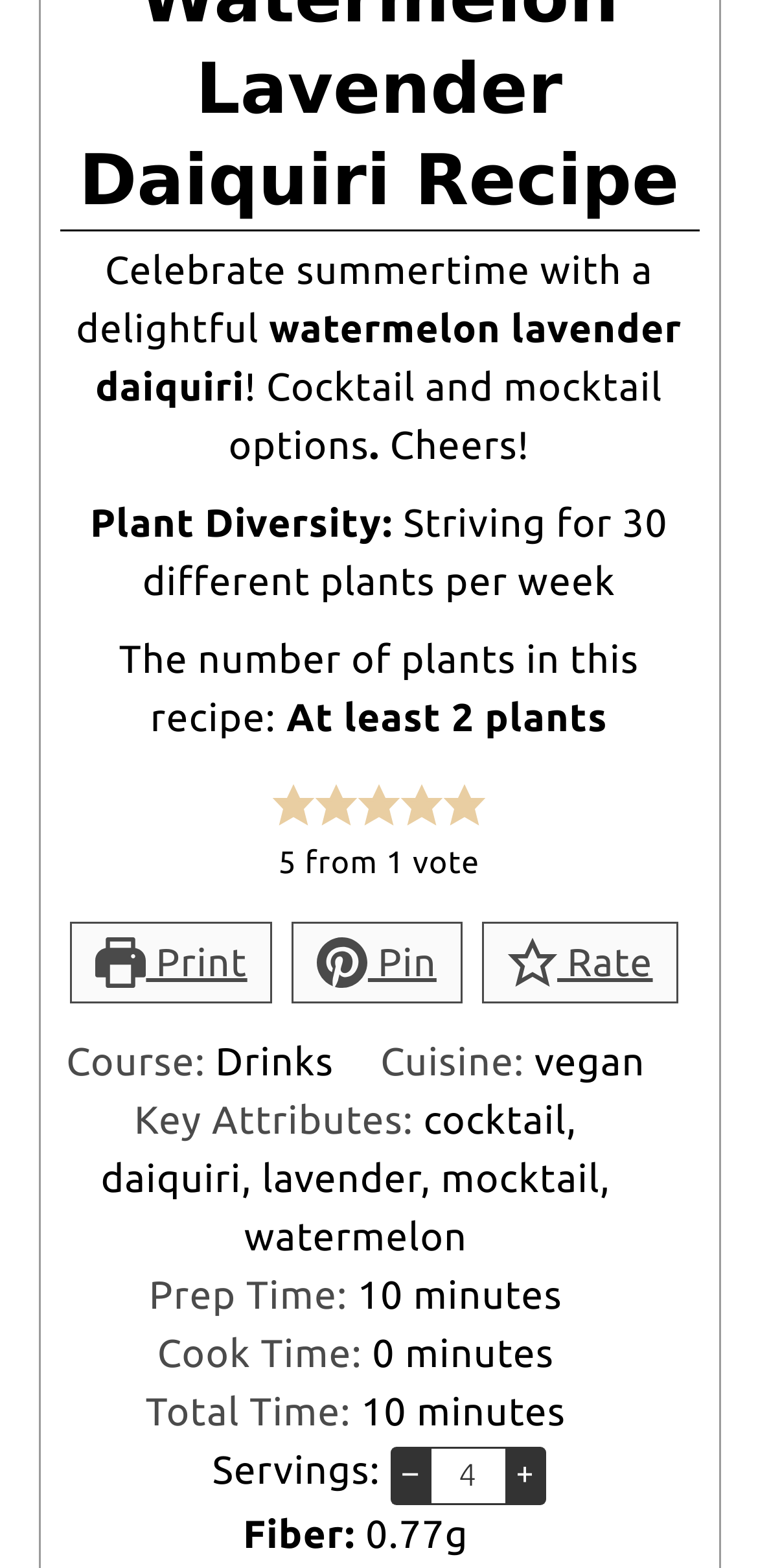Please specify the bounding box coordinates for the clickable region that will help you carry out the instruction: "Pin the recipe".

[0.385, 0.588, 0.609, 0.64]